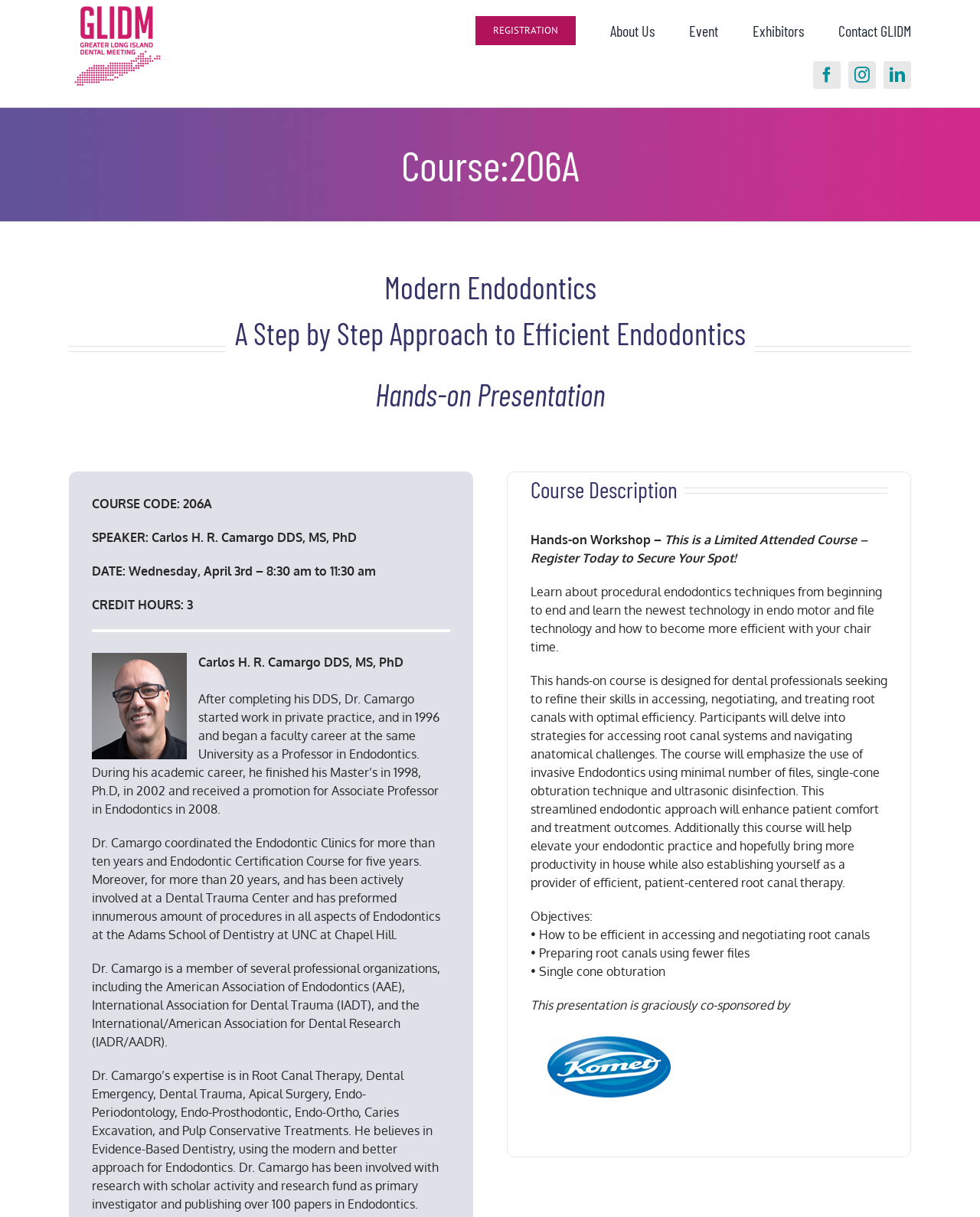Locate the bounding box coordinates of the clickable area to execute the instruction: "Click the Go to Top link". Provide the coordinates as four float numbers between 0 and 1, represented as [left, top, right, bottom].

[0.904, 0.783, 0.941, 0.805]